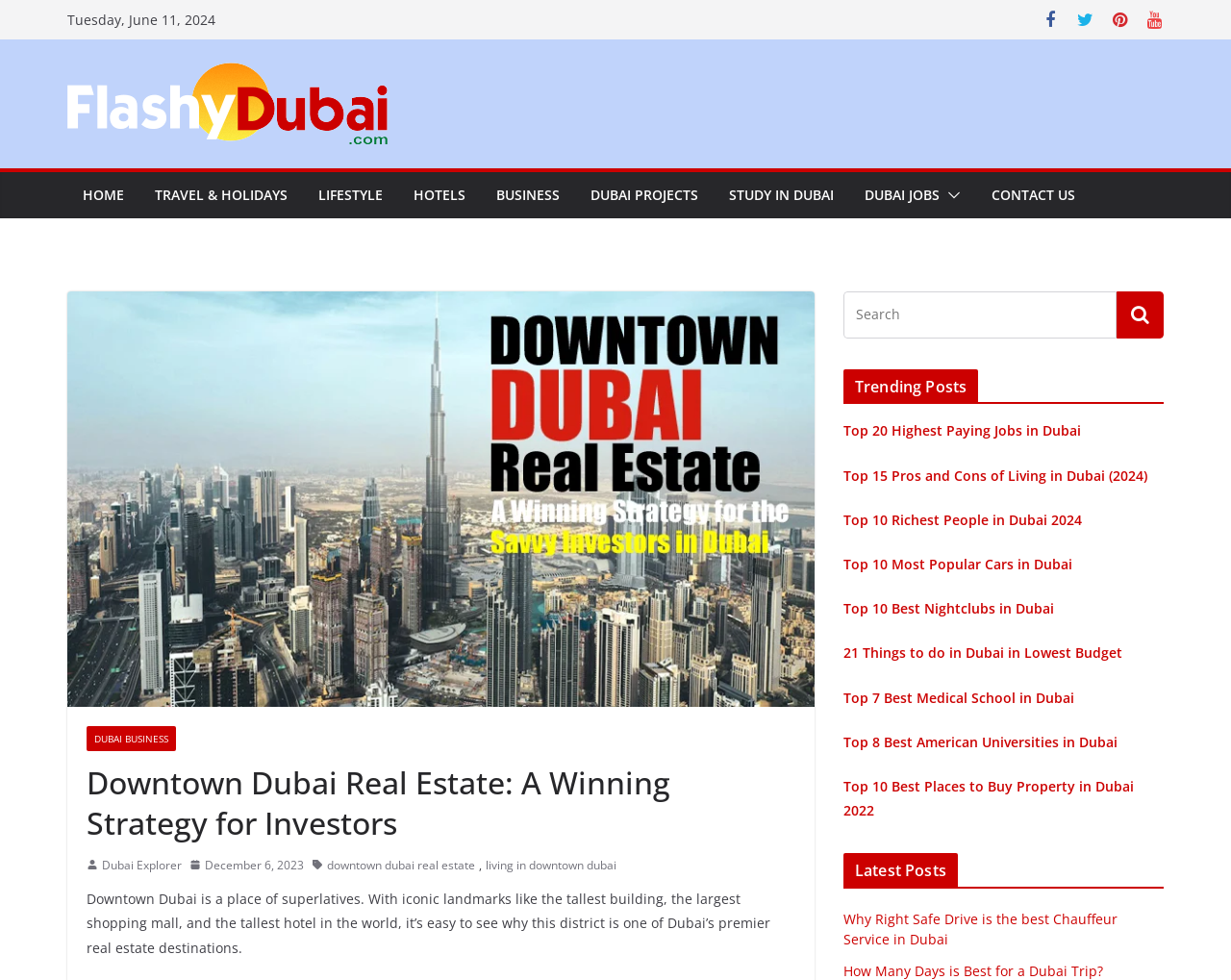Please pinpoint the bounding box coordinates for the region I should click to adhere to this instruction: "Search for something".

[0.685, 0.298, 0.907, 0.345]